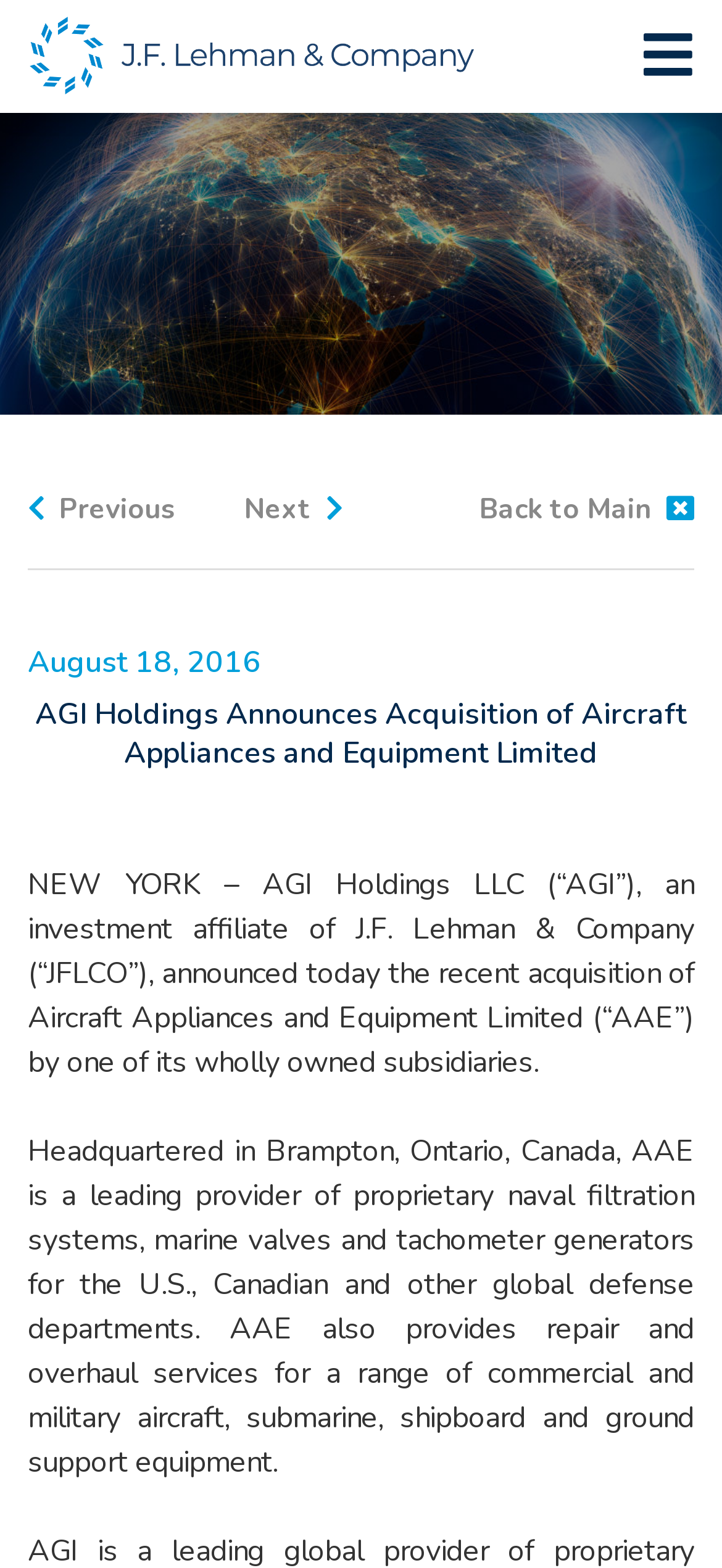What is the purpose of AAE's products?
Please respond to the question thoroughly and include all relevant details.

The purpose of AAE's products can be found in the news article section of the webpage, where it is written that AAE provides products for the U.S., Canadian and other global defense departments.